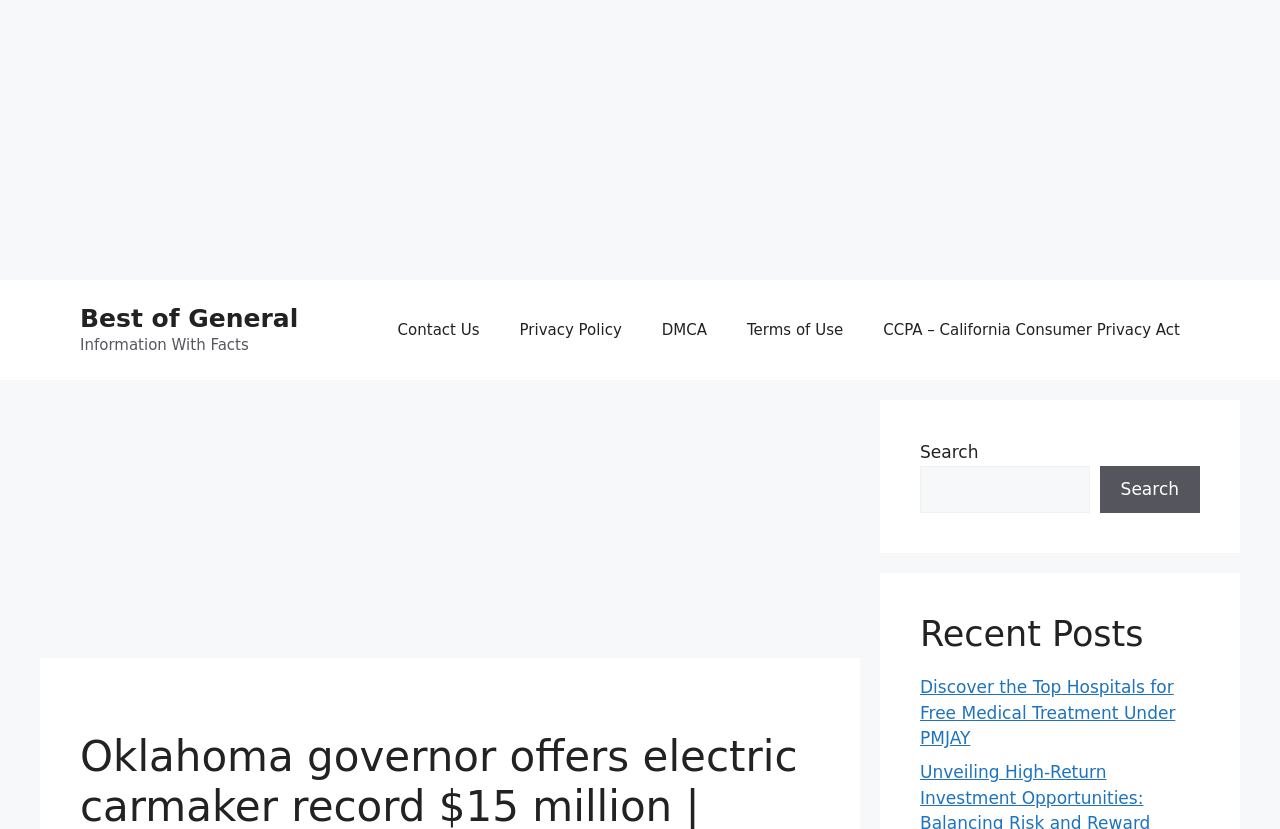What type of content is listed under 'Recent Posts'?
Give a single word or phrase as your answer by examining the image.

News articles